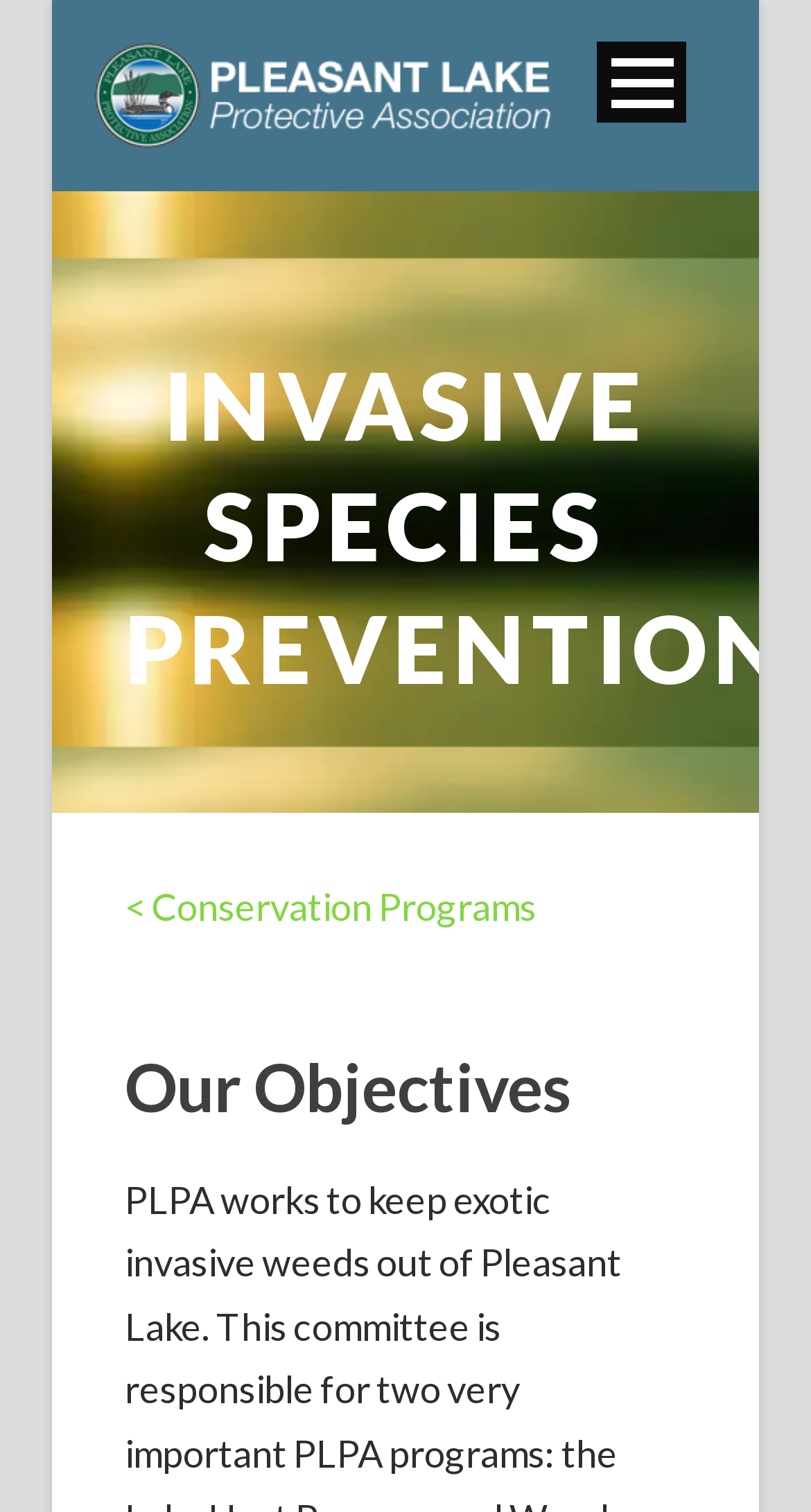How many links are in the main menu?
Provide a comprehensive and detailed answer to the question.

I counted the number of link elements with text 'About', 'Programs', 'Events', 'Newsletters', 'Contact', 'Membership', and found 7 links in total.